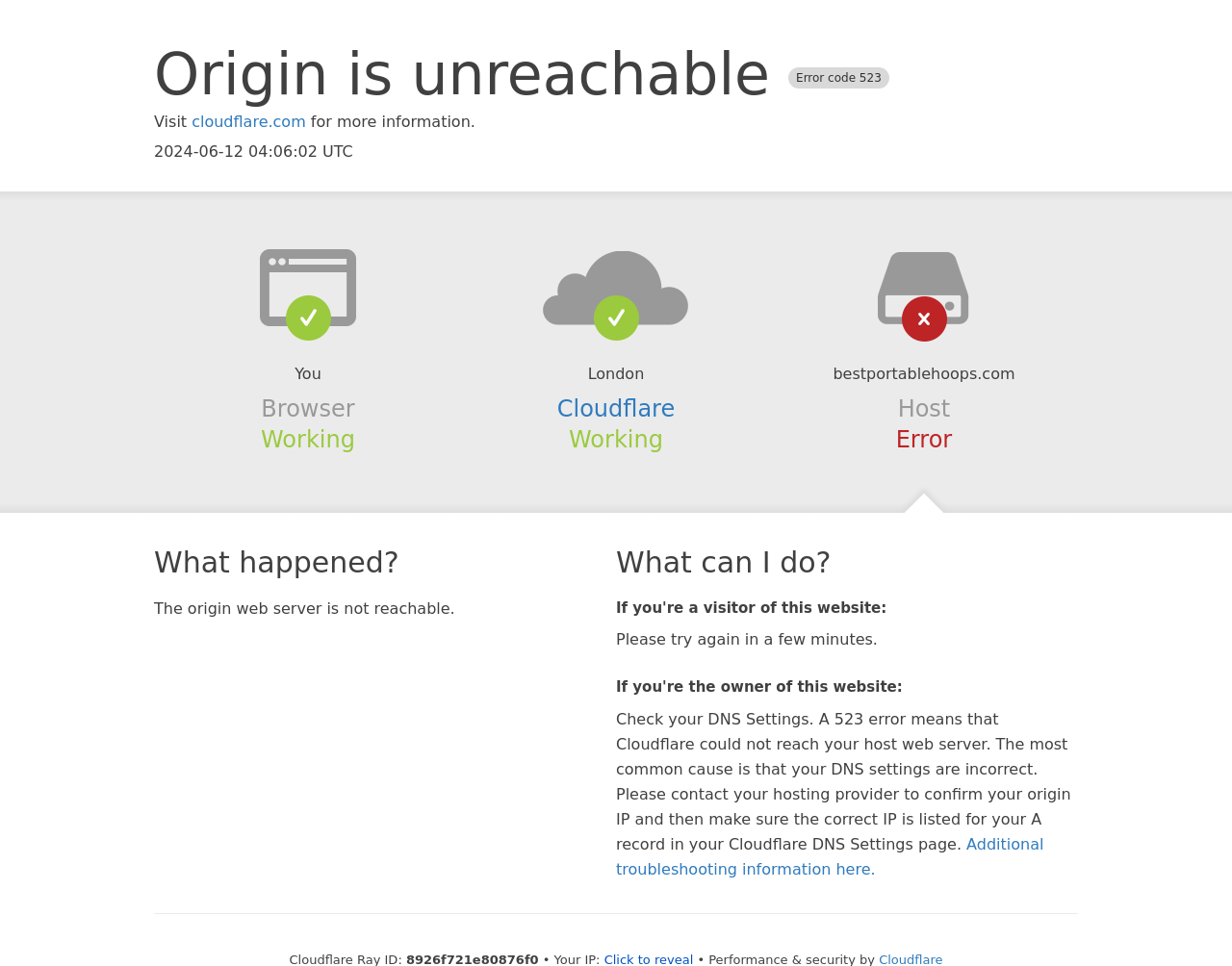Give a short answer using one word or phrase for the question:
What is the location mentioned on the webpage?

London